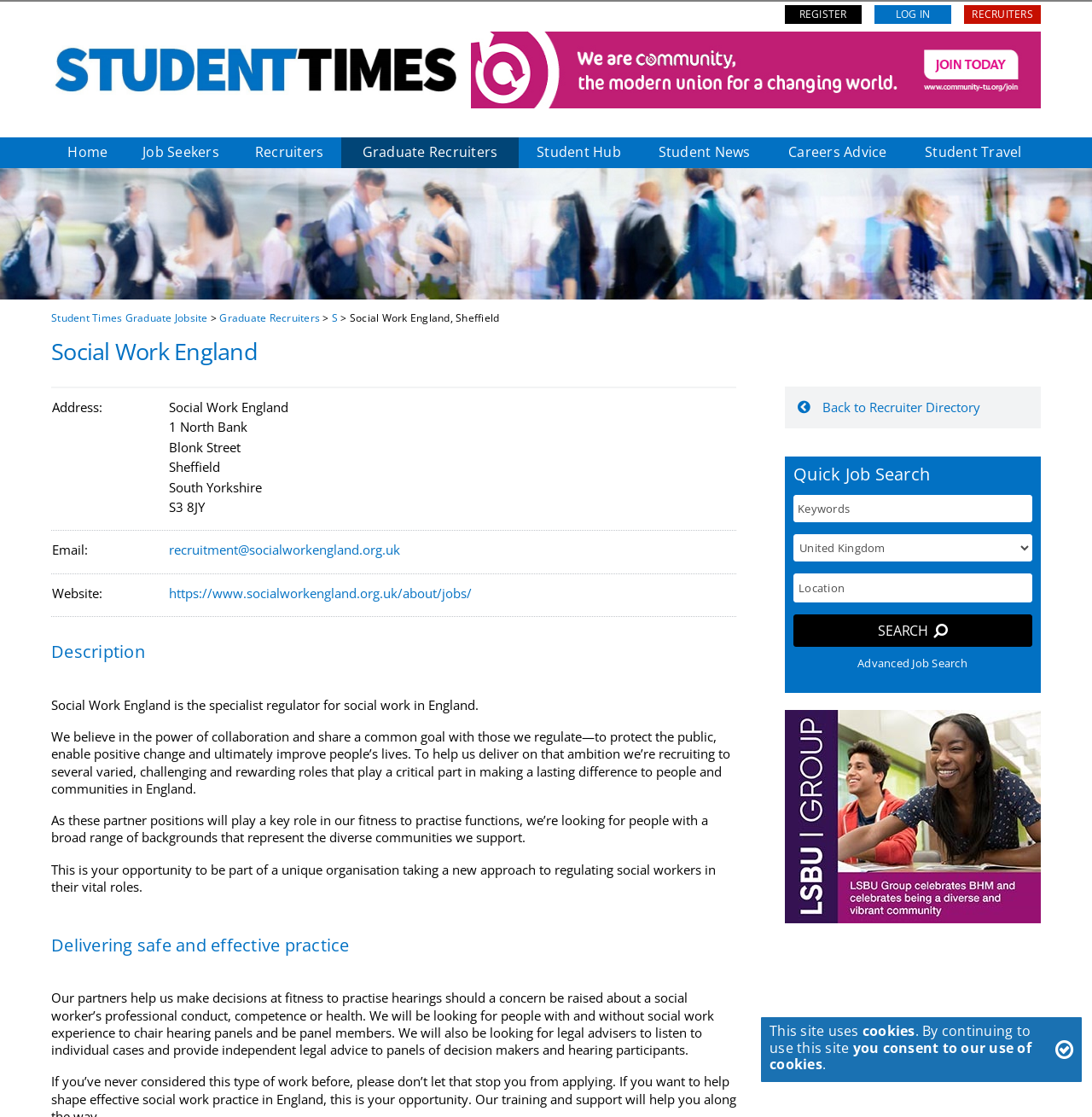Find the bounding box coordinates of the UI element according to this description: "Student Travel".

[0.83, 0.123, 0.953, 0.15]